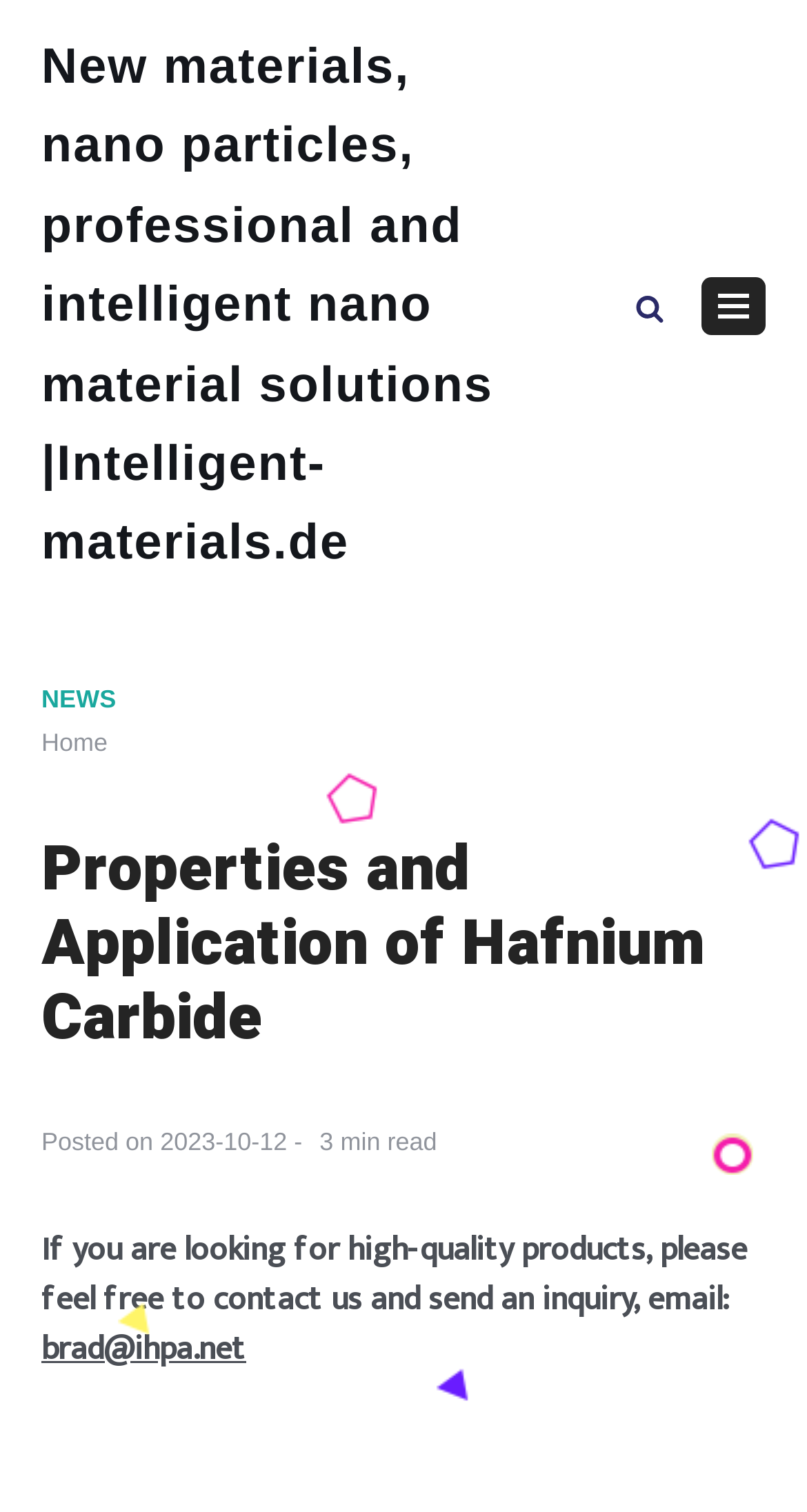Determine the main headline of the webpage and provide its text.

Properties and Application of Hafnium Carbide